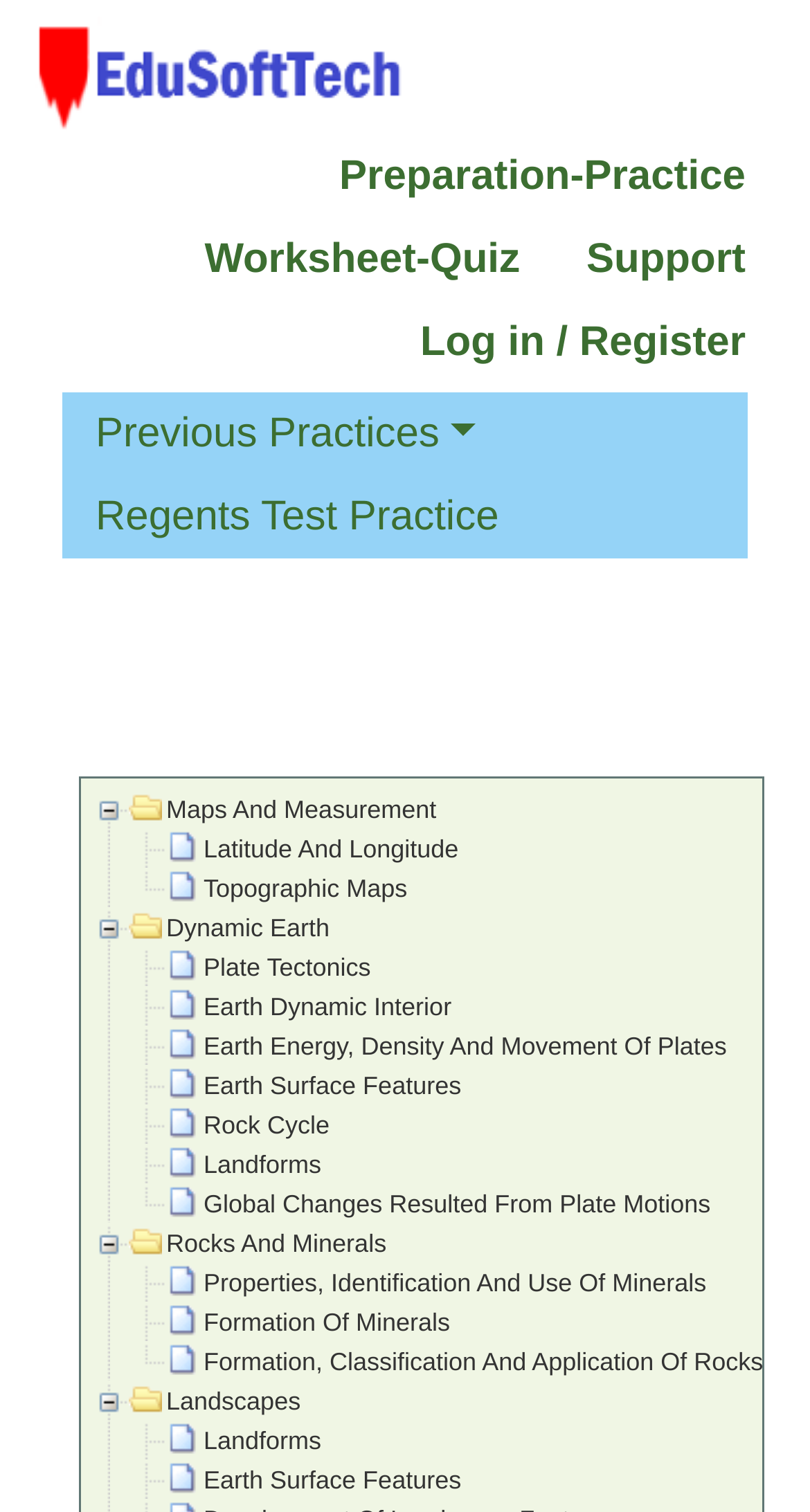What is the main topic of this webpage?
Please provide a single word or phrase as your answer based on the screenshot.

Regents Earth Science